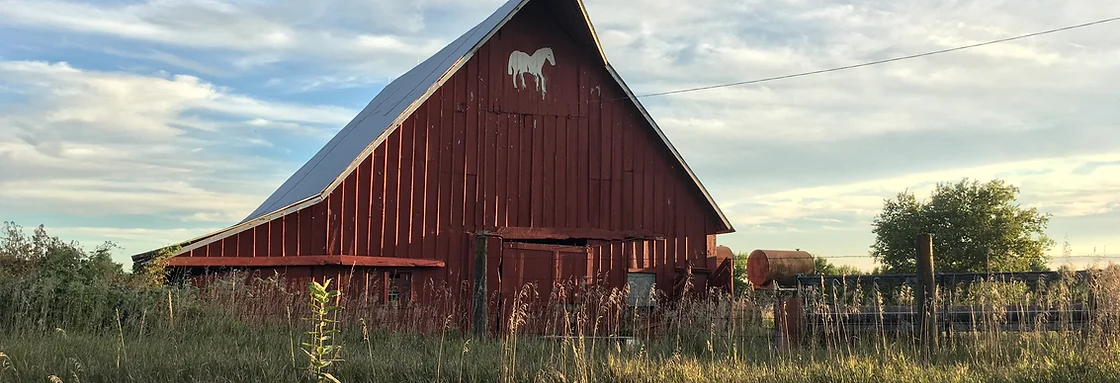Provide a one-word or short-phrase answer to the question:
What is painted on the side of the barn?

horse silhouette